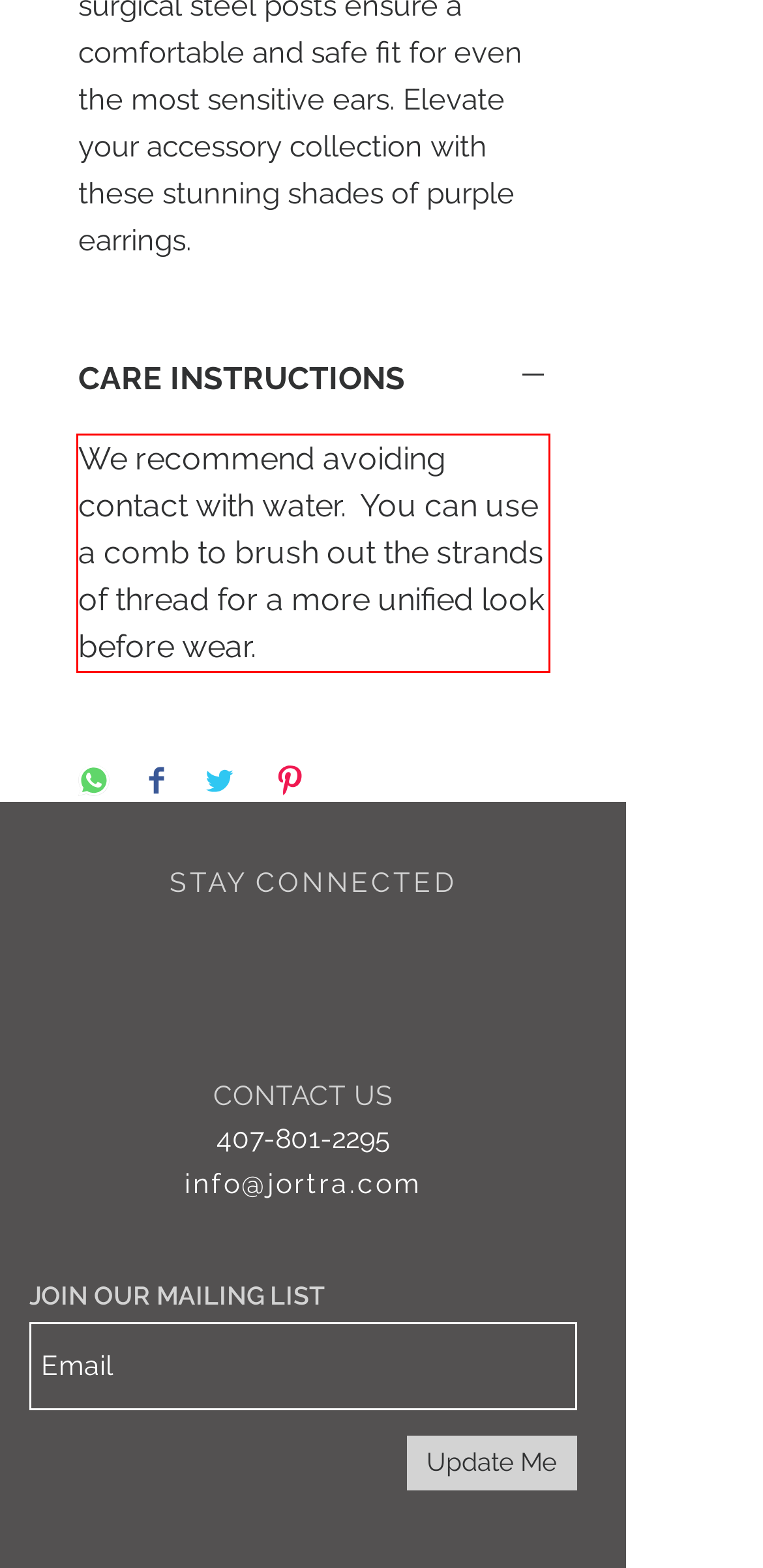Analyze the screenshot of the webpage that features a red bounding box and recognize the text content enclosed within this red bounding box.

We recommend avoiding contact with water. You can use a comb to brush out the strands of thread for a more unified look before wear.